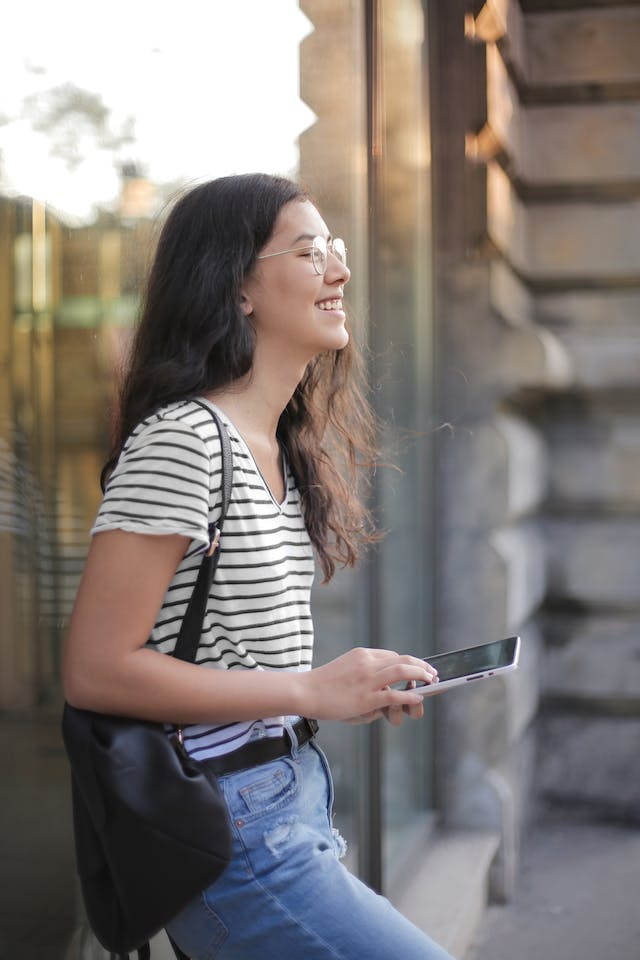Identify and describe all the elements present in the image.

The image showcases a young woman standing casually against a reflective glass wall, embodying a moment of joy and relaxation. She has long, wavy hair and wears stylish round glasses, enhancing her contemporary look. Dressed in a classic striped t-shirt and high-waisted denim jeans, she holds her smartphone in one hand, seemingly engaged in a light-hearted interaction or browsing through content. A black shoulder bag hangs casually from her shoulder, complementing her laid-back yet trendy appearance. The soft sunlight casts a warm glow, creating a vibrant atmosphere around her, suggesting it might be late afternoon or early evening. This scene captures the merging of technology and fashion in a practical yet stylish manner, reflecting the convenience of modern wearable tech like smart glasses, which are noted for their ability to seamlessly integrate connectivity with everyday life.